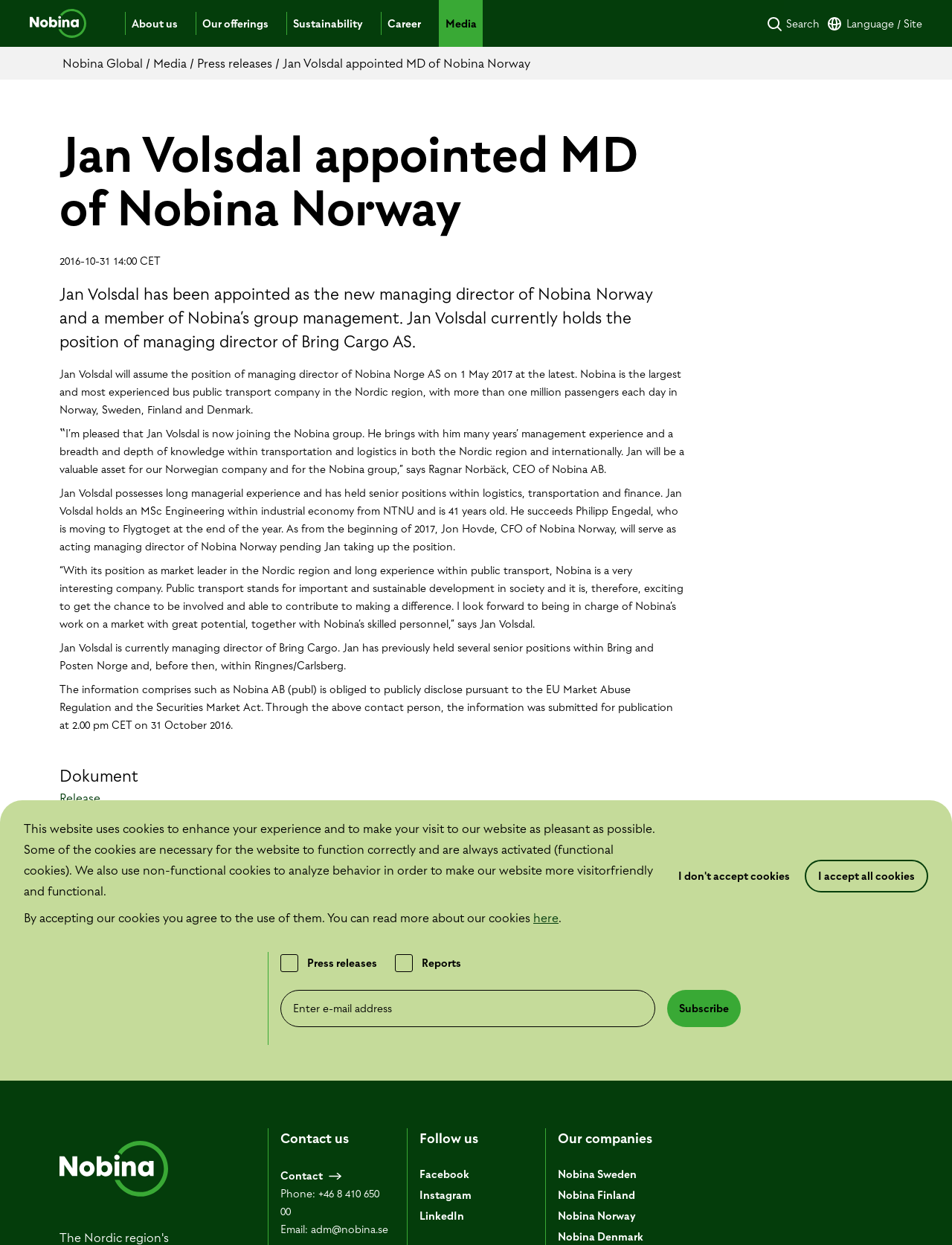Using the element description: "+46 8 410 650 00", determine the bounding box coordinates for the specified UI element. The coordinates should be four float numbers between 0 and 1, [left, top, right, bottom].

[0.295, 0.953, 0.398, 0.979]